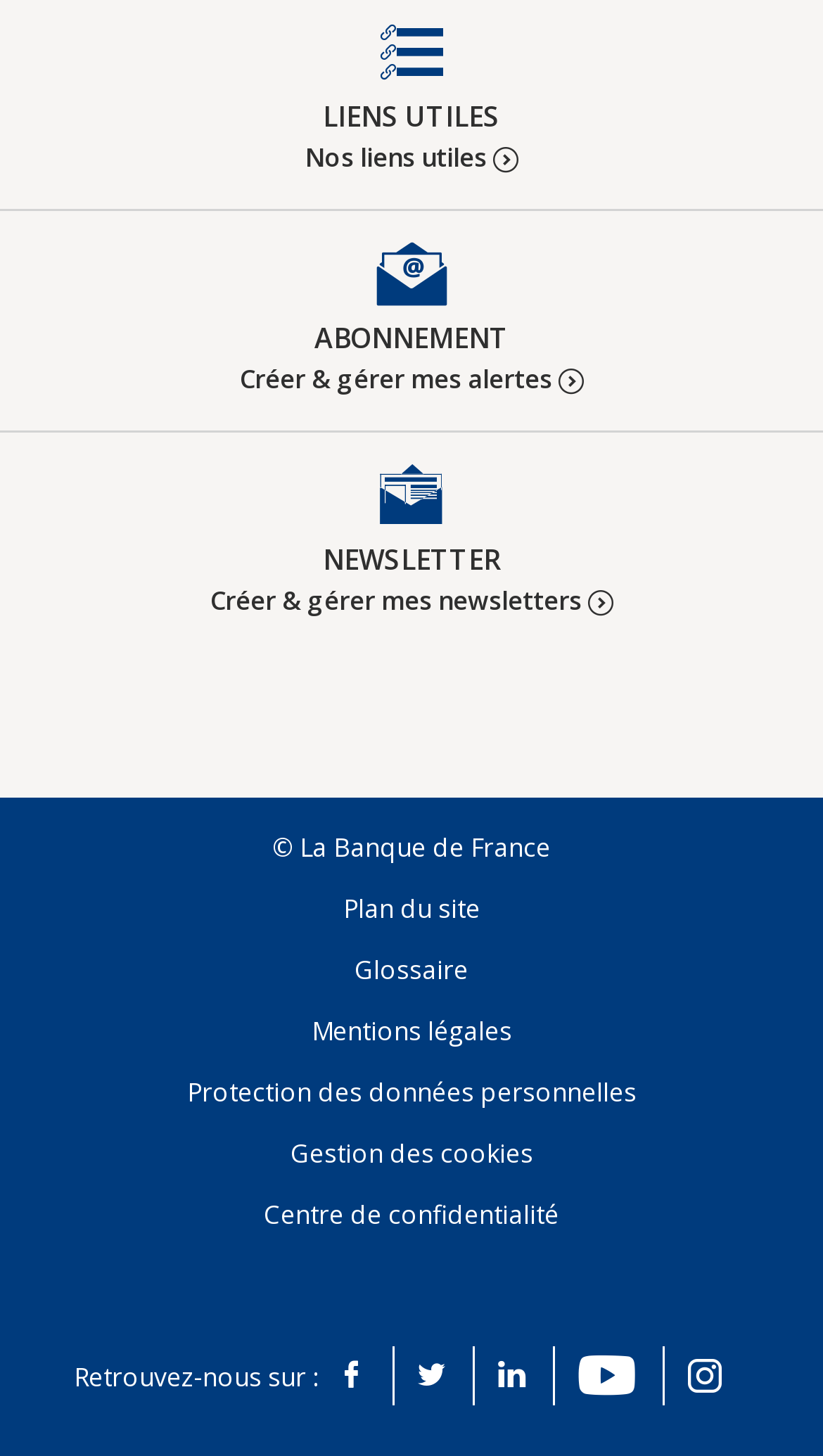Provide your answer in one word or a succinct phrase for the question: 
What is the name of the bank?

La Banque de France